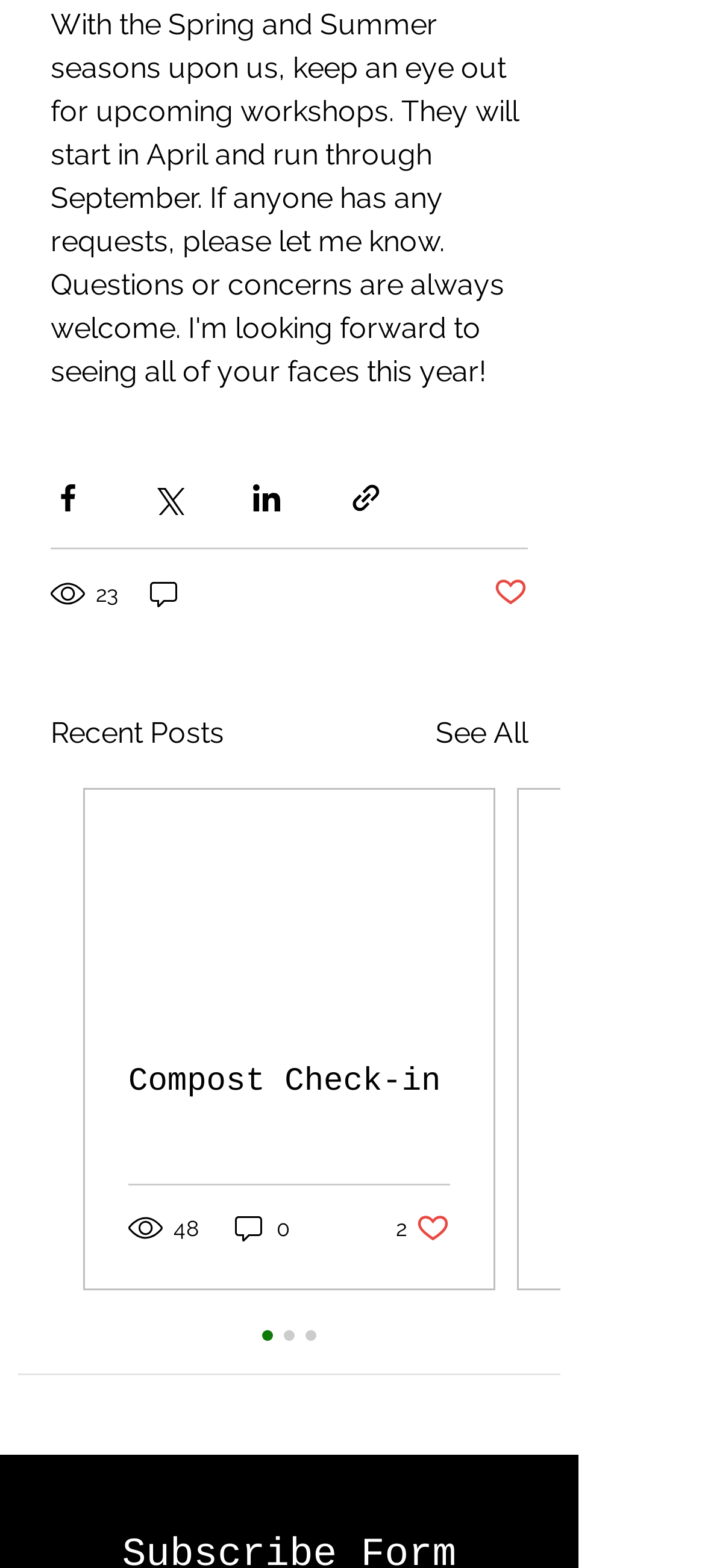Provide the bounding box coordinates of the HTML element described as: "aria-label="Share via Facebook"". The bounding box coordinates should be four float numbers between 0 and 1, i.e., [left, top, right, bottom].

[0.072, 0.307, 0.121, 0.329]